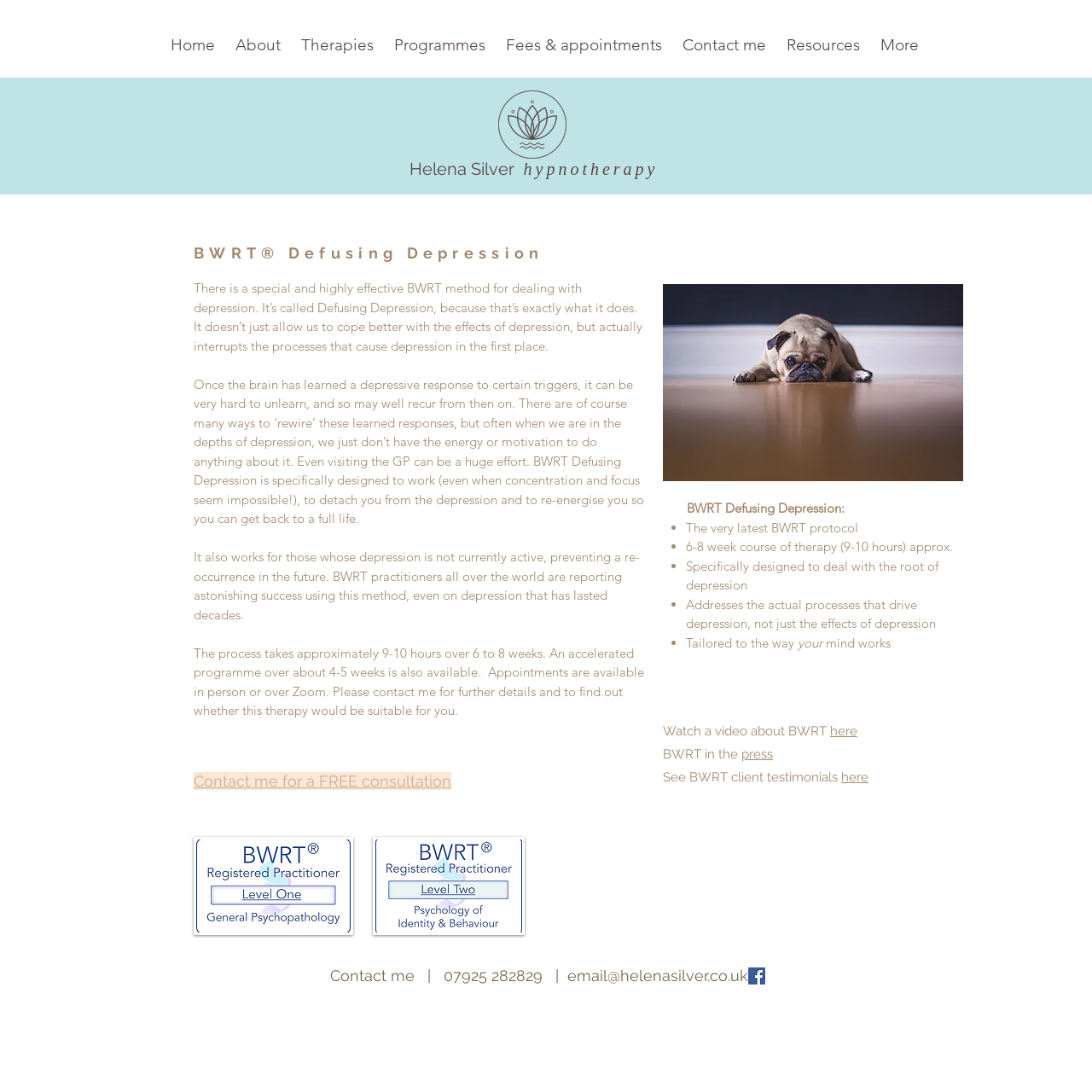Use a single word or phrase to answer the question:
What is the format of the BWRT Defusing Depression programme?

6-8 week course